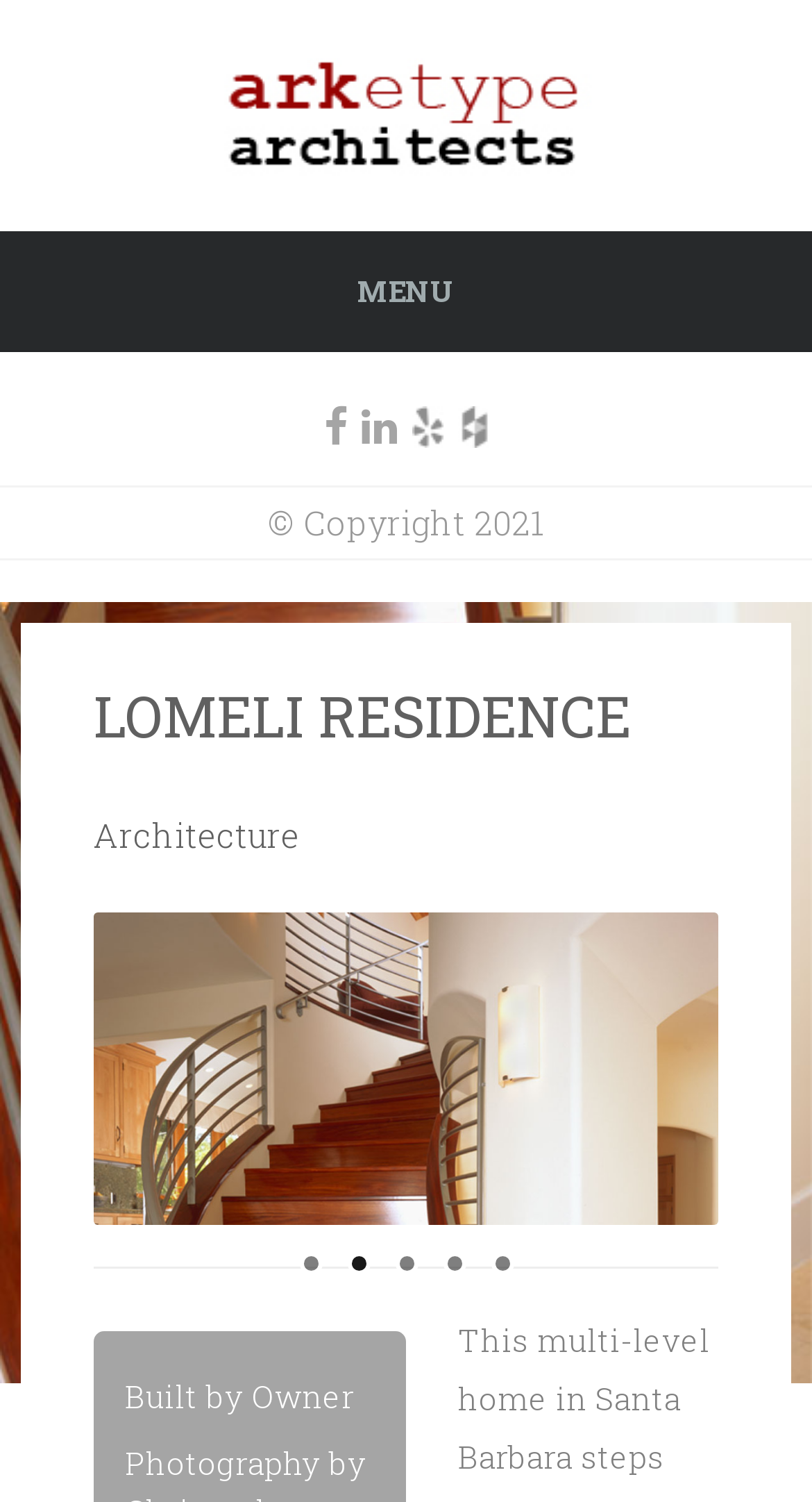Determine the bounding box coordinates of the clickable element necessary to fulfill the instruction: "Show slide 1 of 5". Provide the coordinates as four float numbers within the 0 to 1 range, i.e., [left, top, right, bottom].

[0.353, 0.833, 0.412, 0.849]